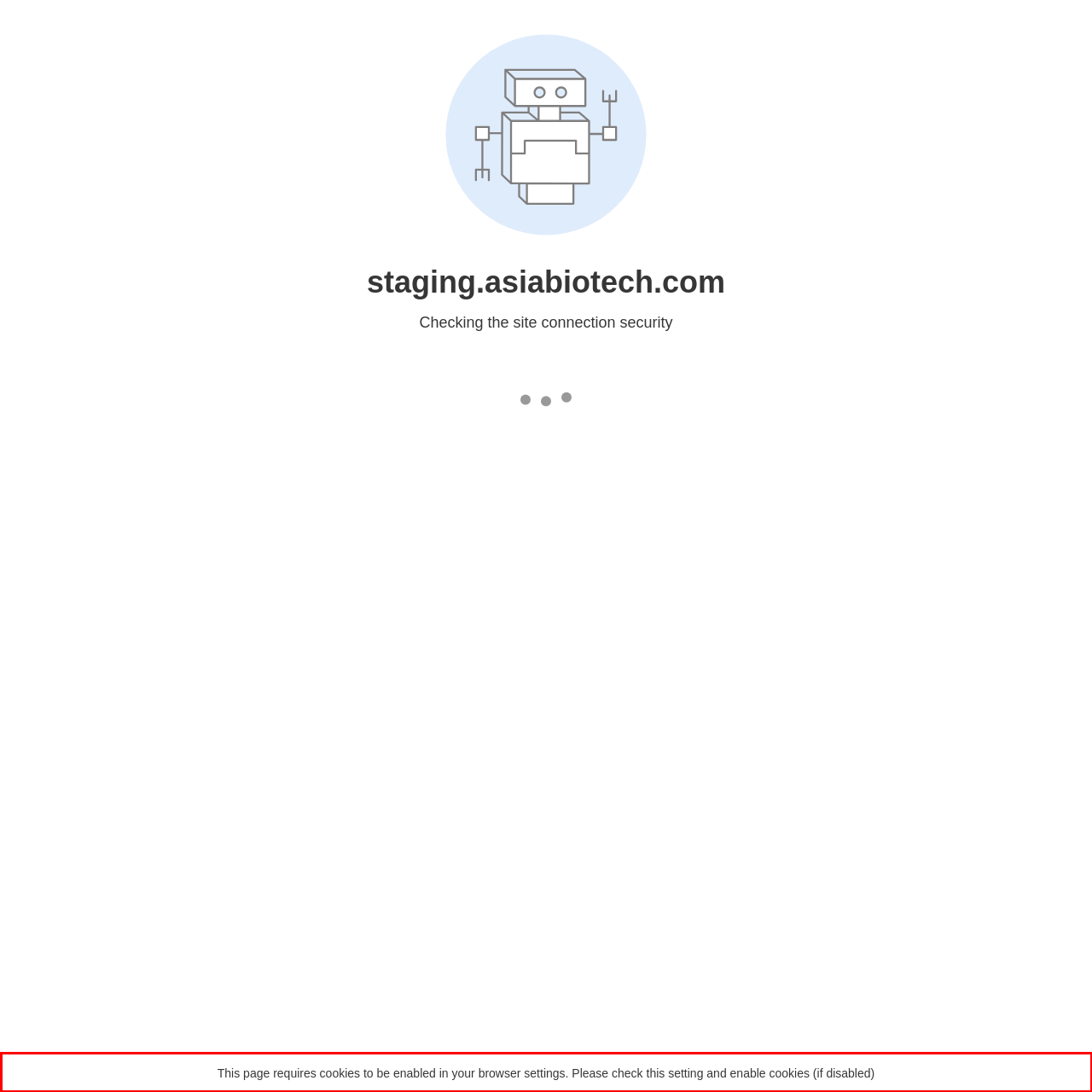Please examine the webpage screenshot containing a red bounding box and use OCR to recognize and output the text inside the red bounding box.

This page requires cookies to be enabled in your browser settings. Please check this setting and enable cookies (if disabled)